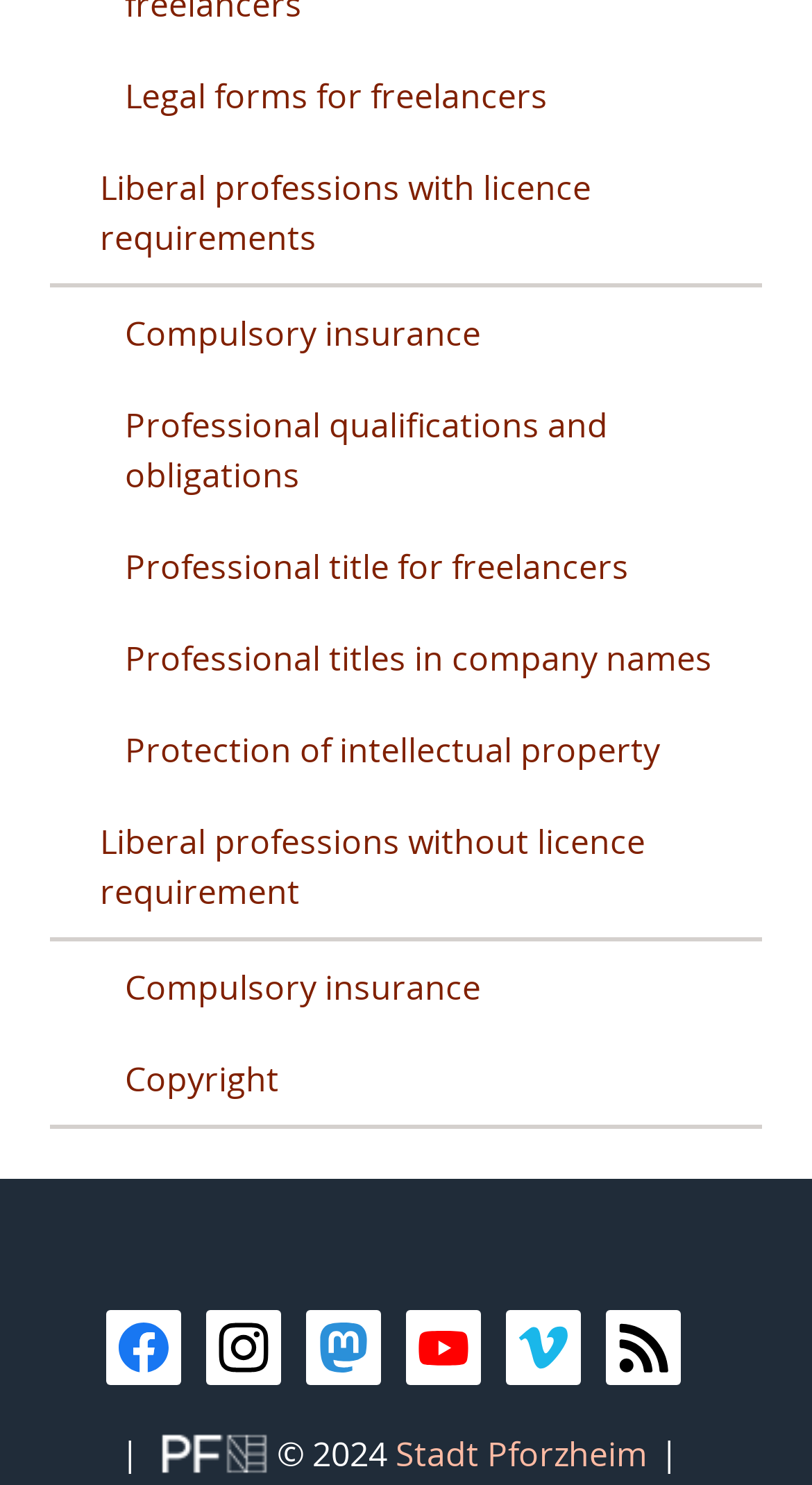Please find the bounding box coordinates of the clickable region needed to complete the following instruction: "Go to 'Stadt Pforzheim'". The bounding box coordinates must consist of four float numbers between 0 and 1, i.e., [left, top, right, bottom].

[0.487, 0.963, 0.797, 0.994]